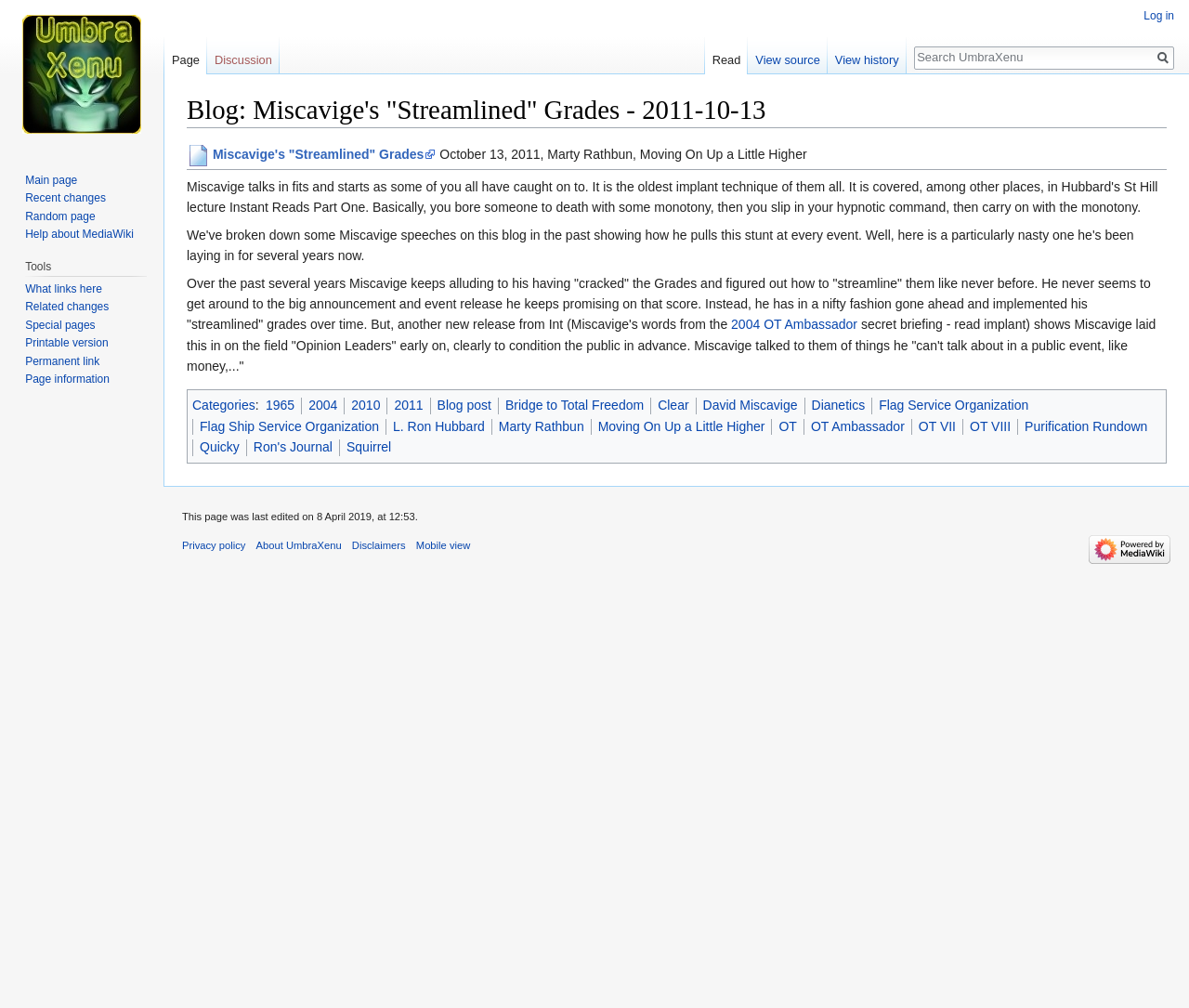Describe the entire webpage, focusing on both content and design.

This webpage appears to be a blog post titled "Miscavige's 'Streamlined' Grades - 2011-10-13" on a website called UmbraXenu. The page has a main content area with a heading at the top, followed by a series of links and text blocks.

At the top of the page, there is a heading with the title of the blog post, along with a link to an image, F0.png. Below the heading, there are several links, including "Miscavige's 'Streamlined' Grades", "October 13, 2011", "Marty Rathbun", and "Moving On Up a Little Higher".

The main content of the page is a block of text that discusses Miscavige's implementation of "streamlined" grades, citing a secret briefing from 2004. The text also mentions Miscavige's talks about things he "can't talk about in a public event, like money".

On the left side of the page, there is a navigation menu with links to various categories, including "1965", "2004", "2010", "2011", "Blog post", "Bridge to Total Freedom", and others. Below the navigation menu, there are links to "Personal tools", "Namespaces", and "Views".

At the top right of the page, there is a search bar with a "Go" button. Below the search bar, there are links to "Visit the main page", "Main page", "Recent changes", "Random page", and "Help about MediaWiki".

At the bottom of the page, there is a footer section with links to "Privacy policy", "About UmbraXenu", "Disclaimers", "Mobile view", and "Powered by MediaWiki", along with a copyright notice indicating that the page was last edited on April 8, 2019.